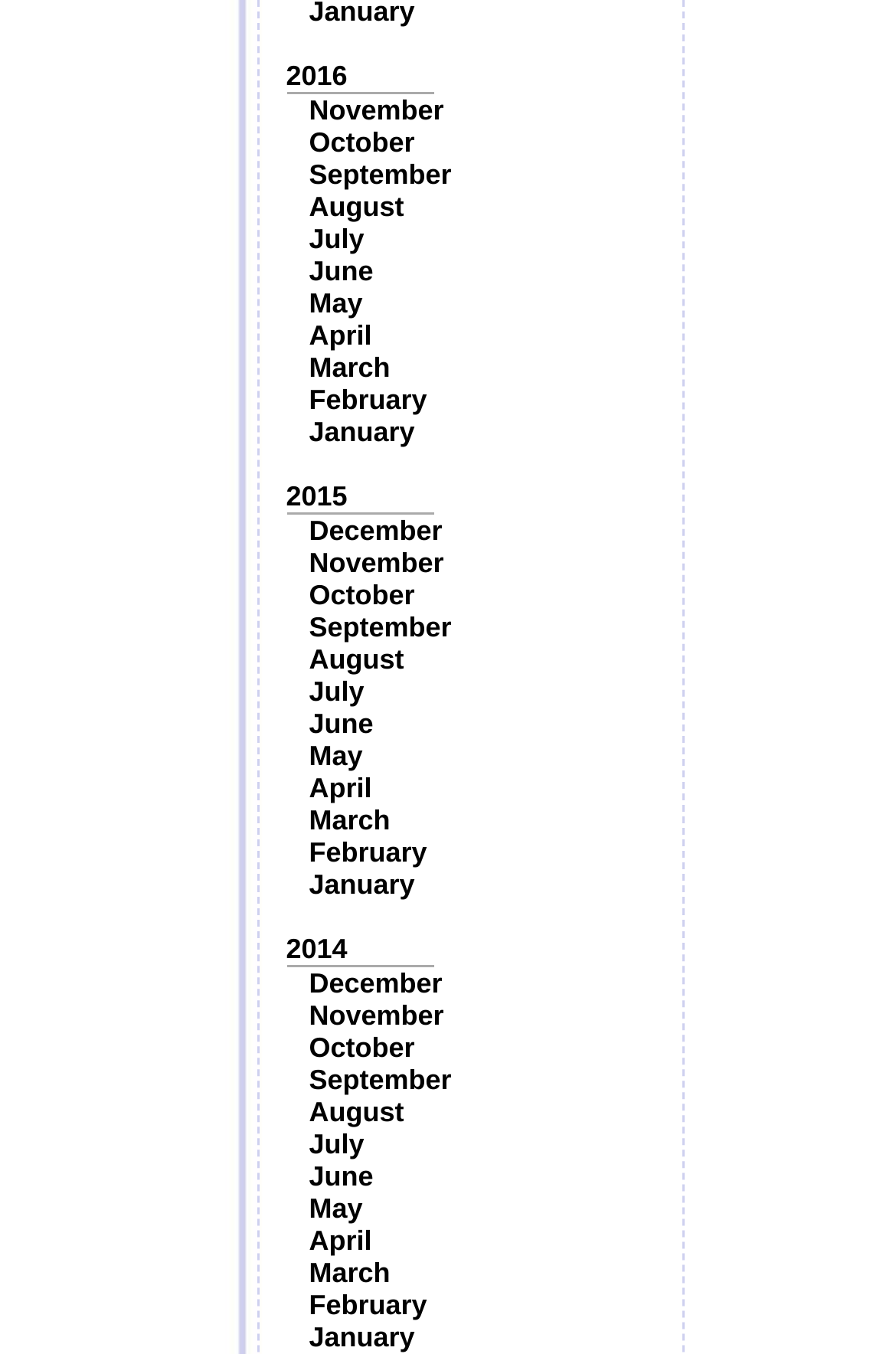Kindly provide the bounding box coordinates of the section you need to click on to fulfill the given instruction: "Explore 2014".

[0.319, 0.689, 0.388, 0.713]